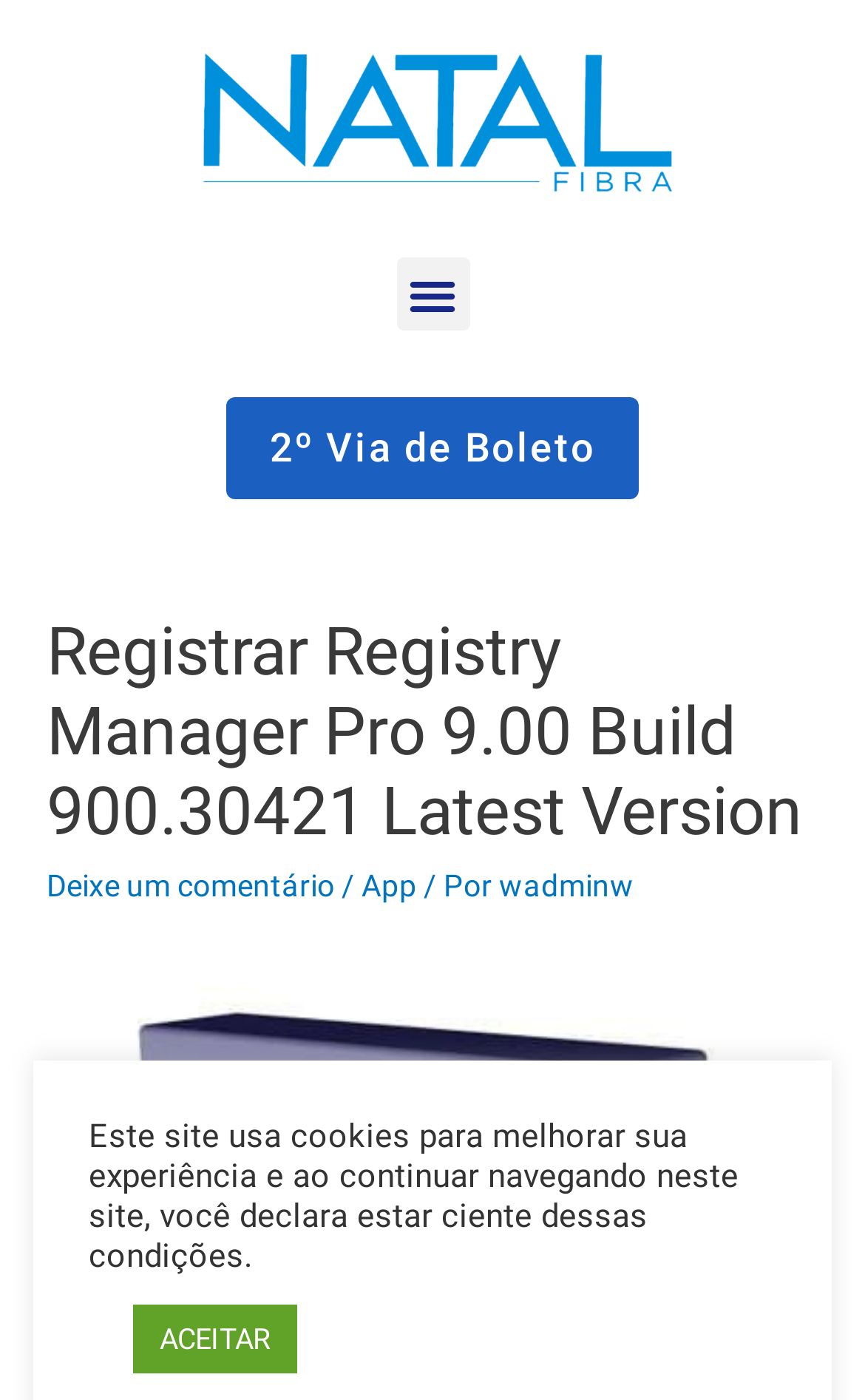Look at the image and answer the question in detail:
How many links are there in the header section?

I counted the links in the header section by looking at the elements with the 'link' type. I found three links: 'Deixe um comentário', 'App', and 'wadminw'.